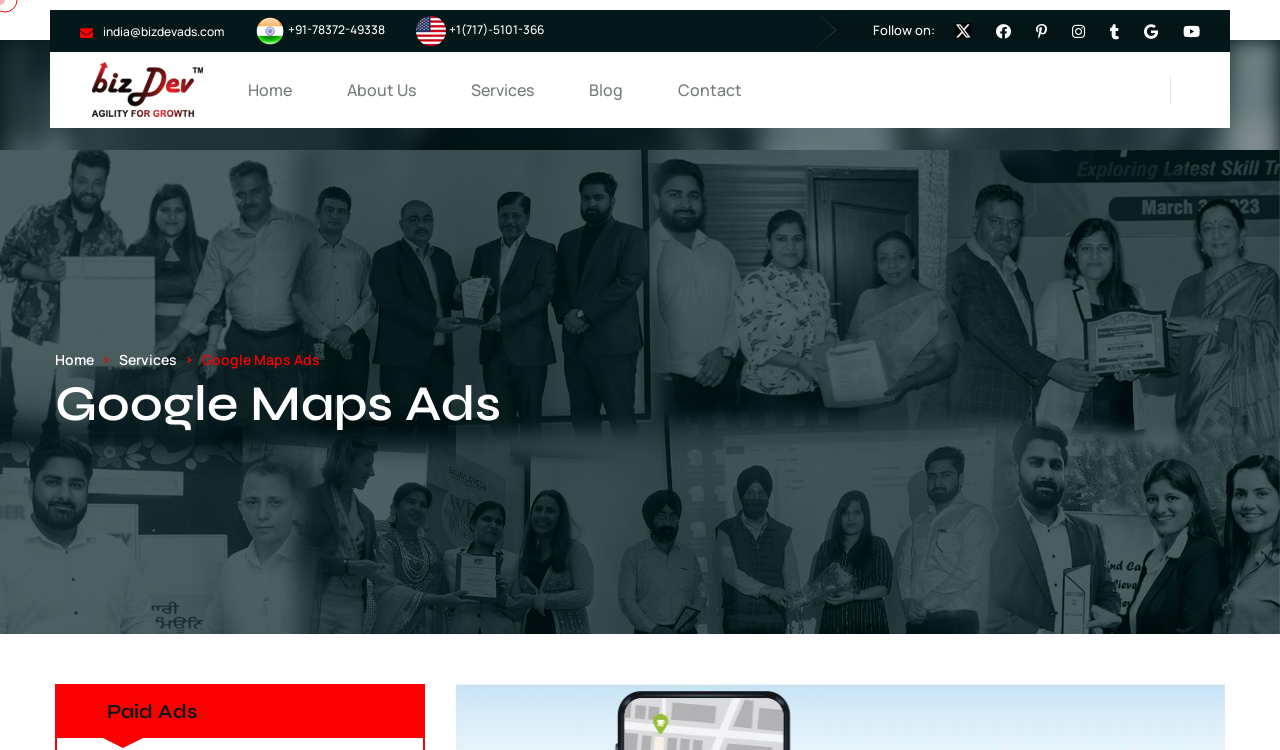Please reply with a single word or brief phrase to the question: 
What is the main topic of this webpage?

Google Maps Ads